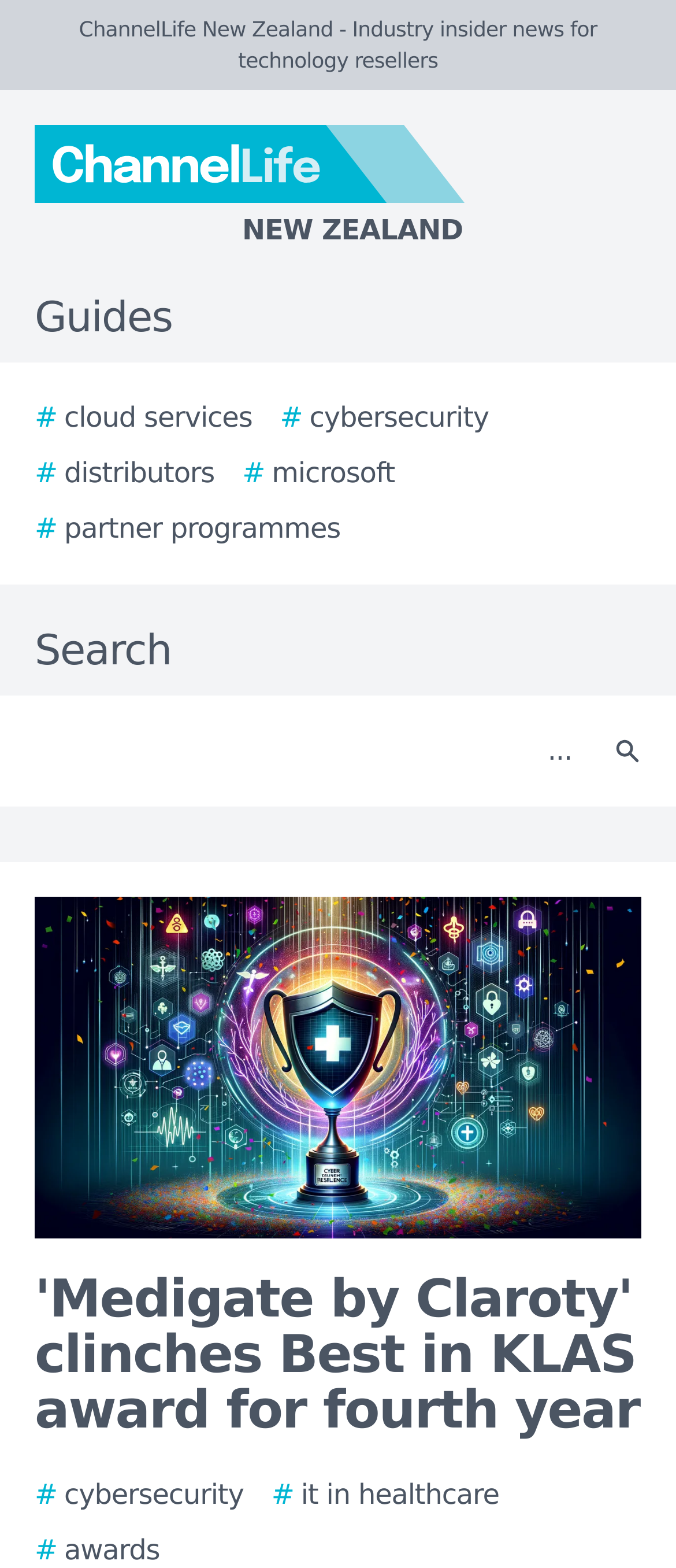Identify the bounding box coordinates for the element you need to click to achieve the following task: "Go to cloud services". The coordinates must be four float values ranging from 0 to 1, formatted as [left, top, right, bottom].

[0.051, 0.253, 0.373, 0.28]